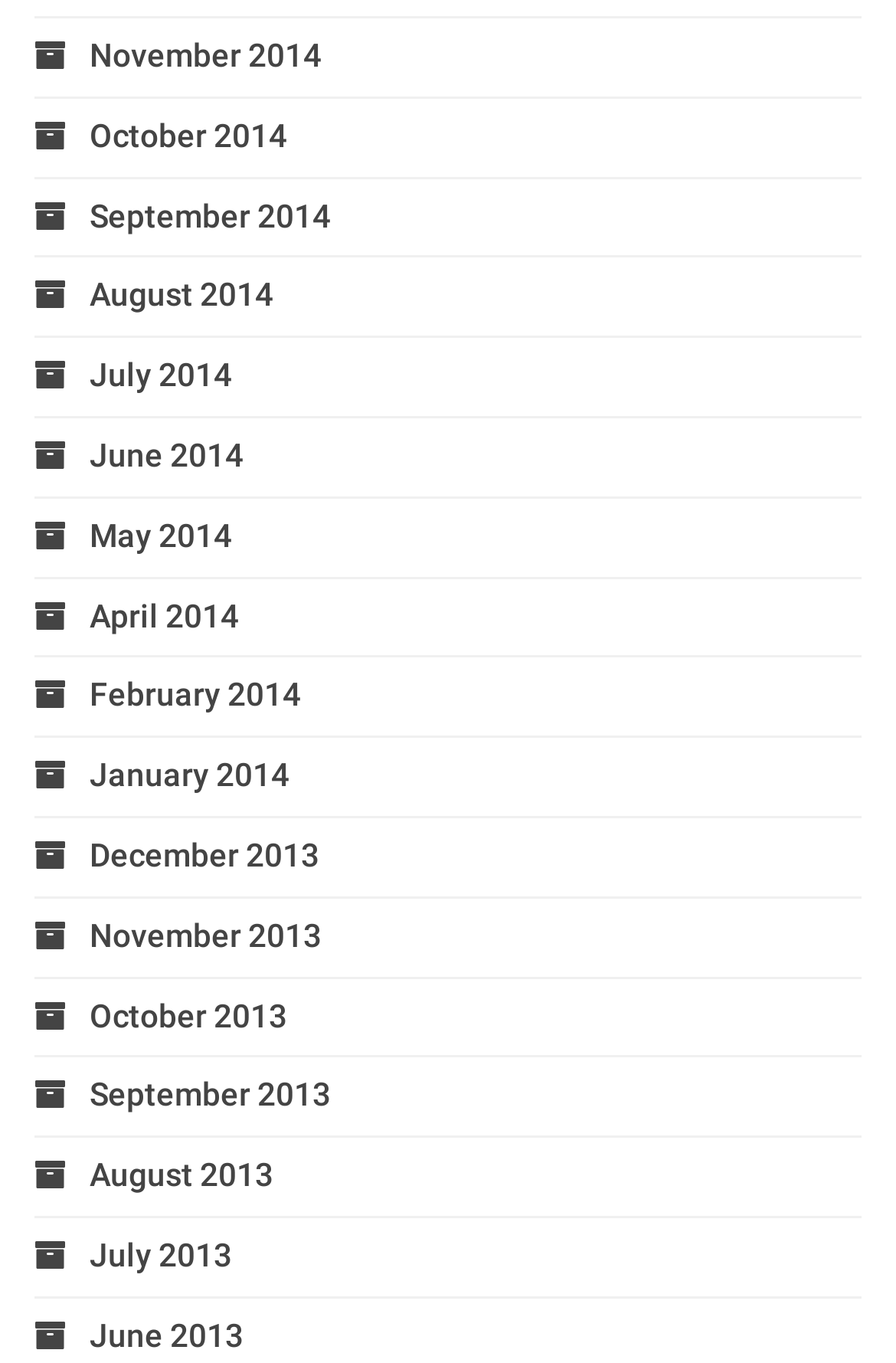Could you locate the bounding box coordinates for the section that should be clicked to accomplish this task: "View November 2014 archives".

[0.038, 0.027, 0.359, 0.054]